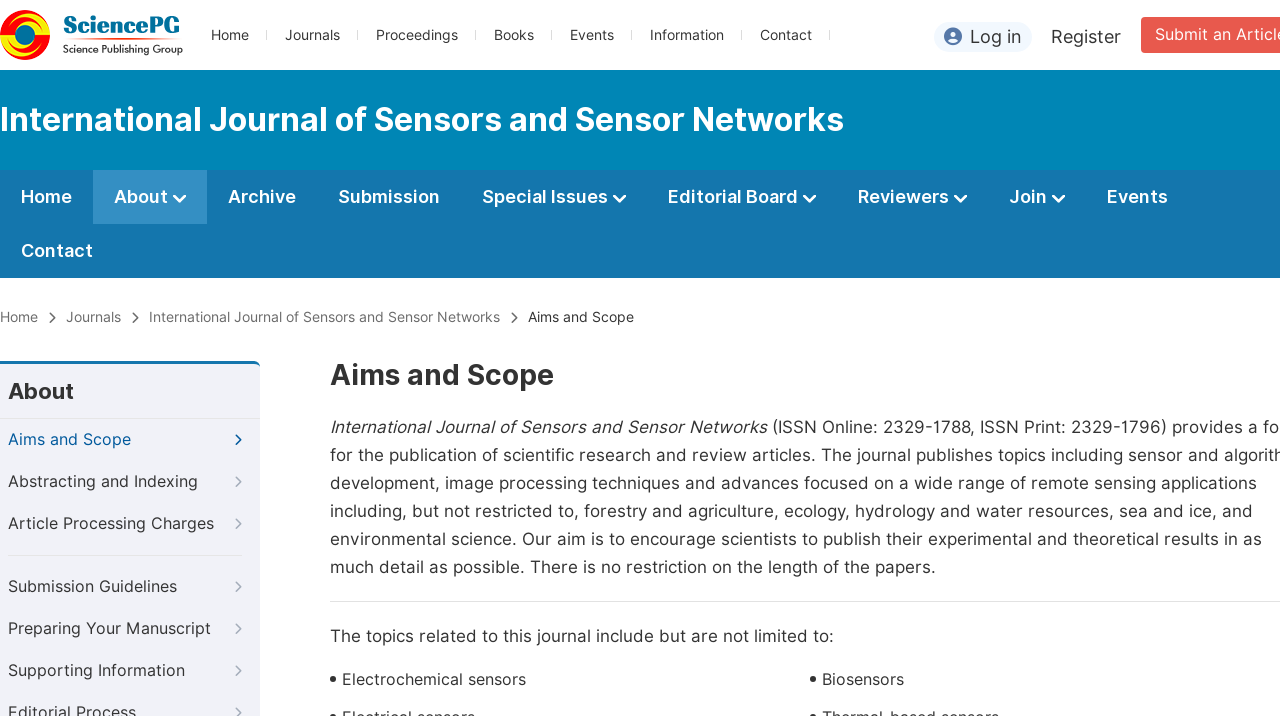Can you find the bounding box coordinates for the element to click on to achieve the instruction: "Read the Aims and Scope"?

[0.409, 0.432, 0.495, 0.454]